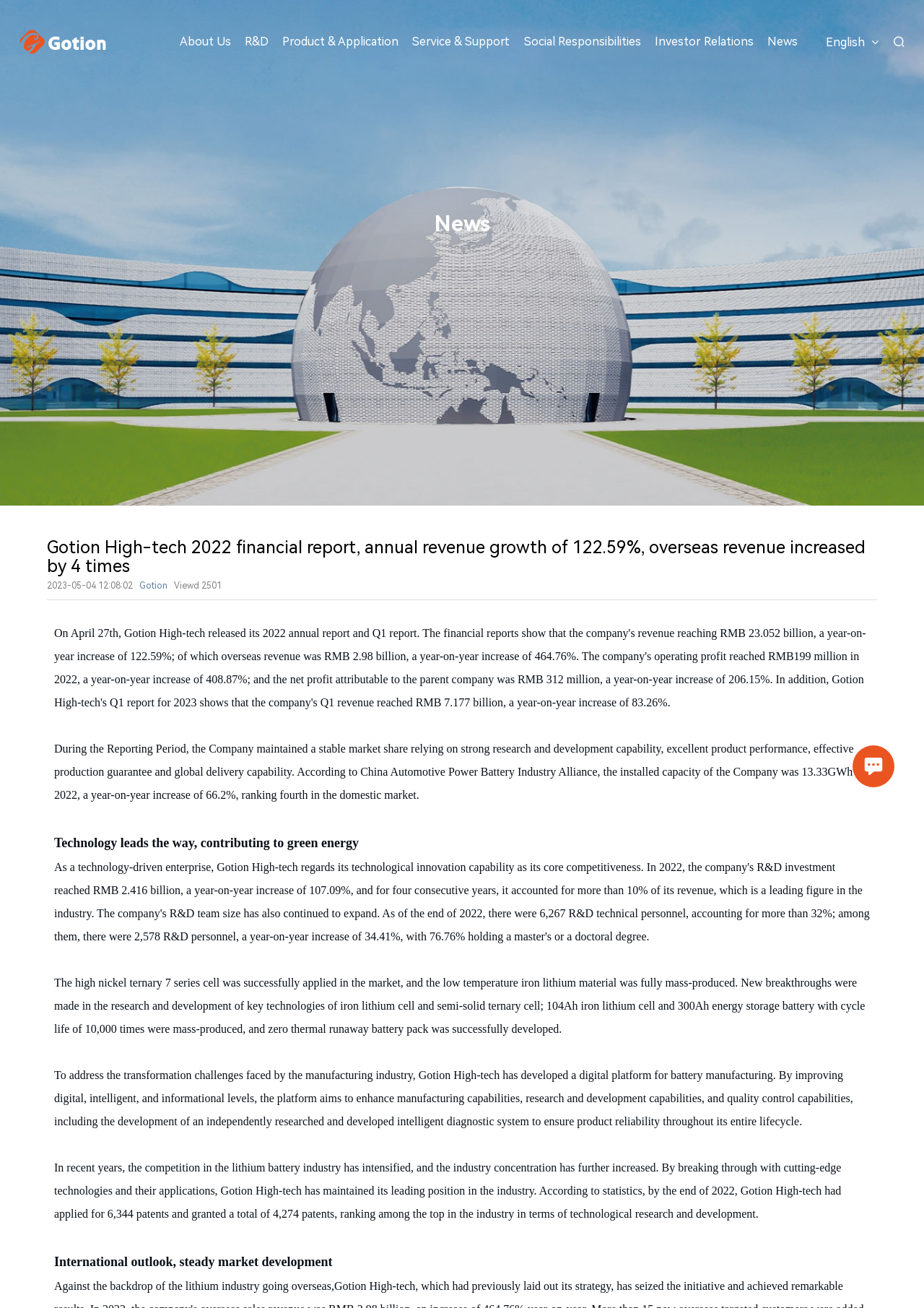Analyze the image and provide a detailed answer to the question: What is the ranking of the company in the domestic market?

The answer can be found in the StaticText element 'According to China Automotive Power Battery Industry Alliance, the installed capacity of the Company was 13.33GWh in 2022, a year-on-year increase of 66.2%, ranking fourth in the domestic market.' The ranking is mentioned as fourth.